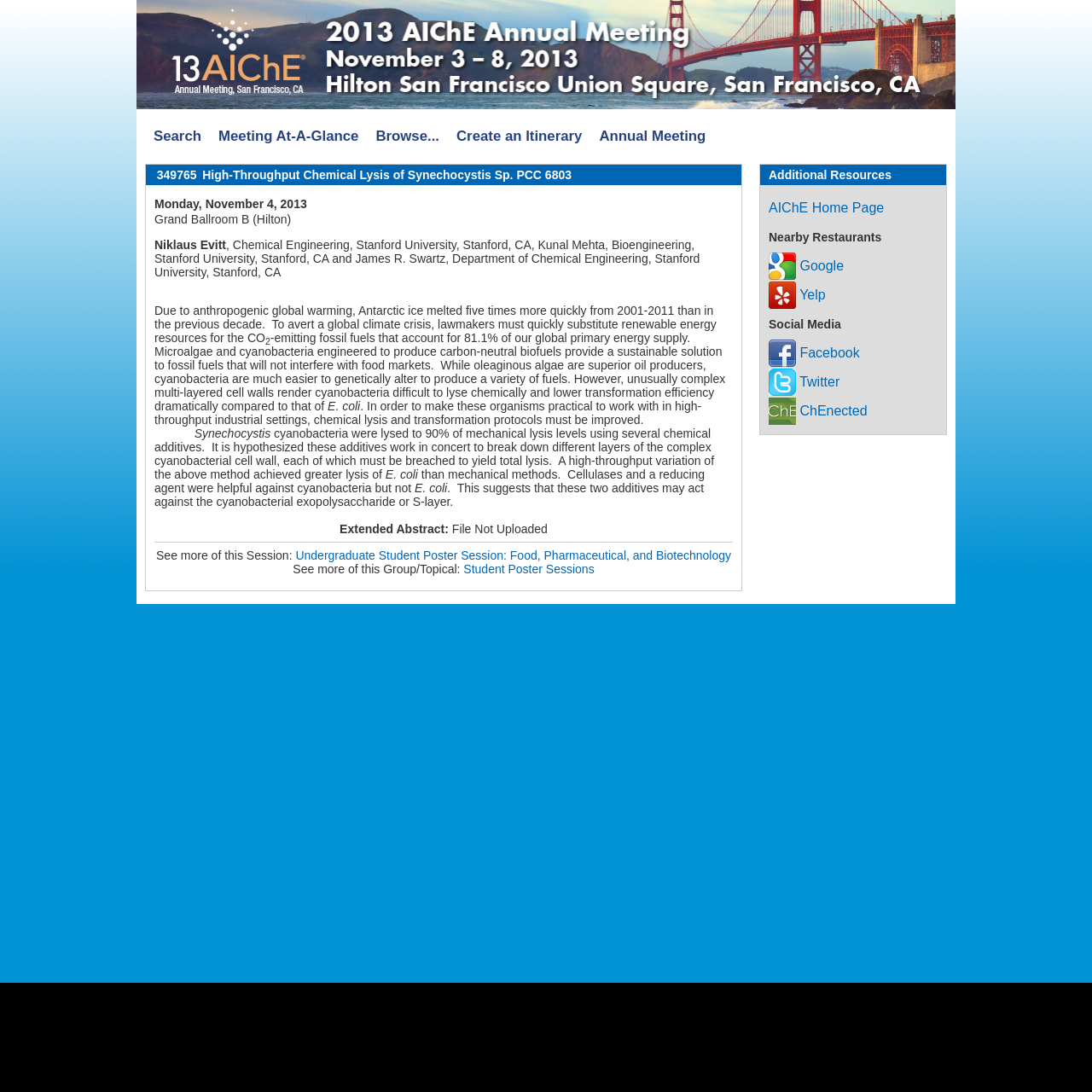Who is the author of the abstract?
Please answer the question with a detailed and comprehensive explanation.

The authors of the abstract can be found in the section below the title, which lists the authors as Niklaus Evitt, Kunal Mehta, and James R. Swartz. They are affiliated with Stanford University.